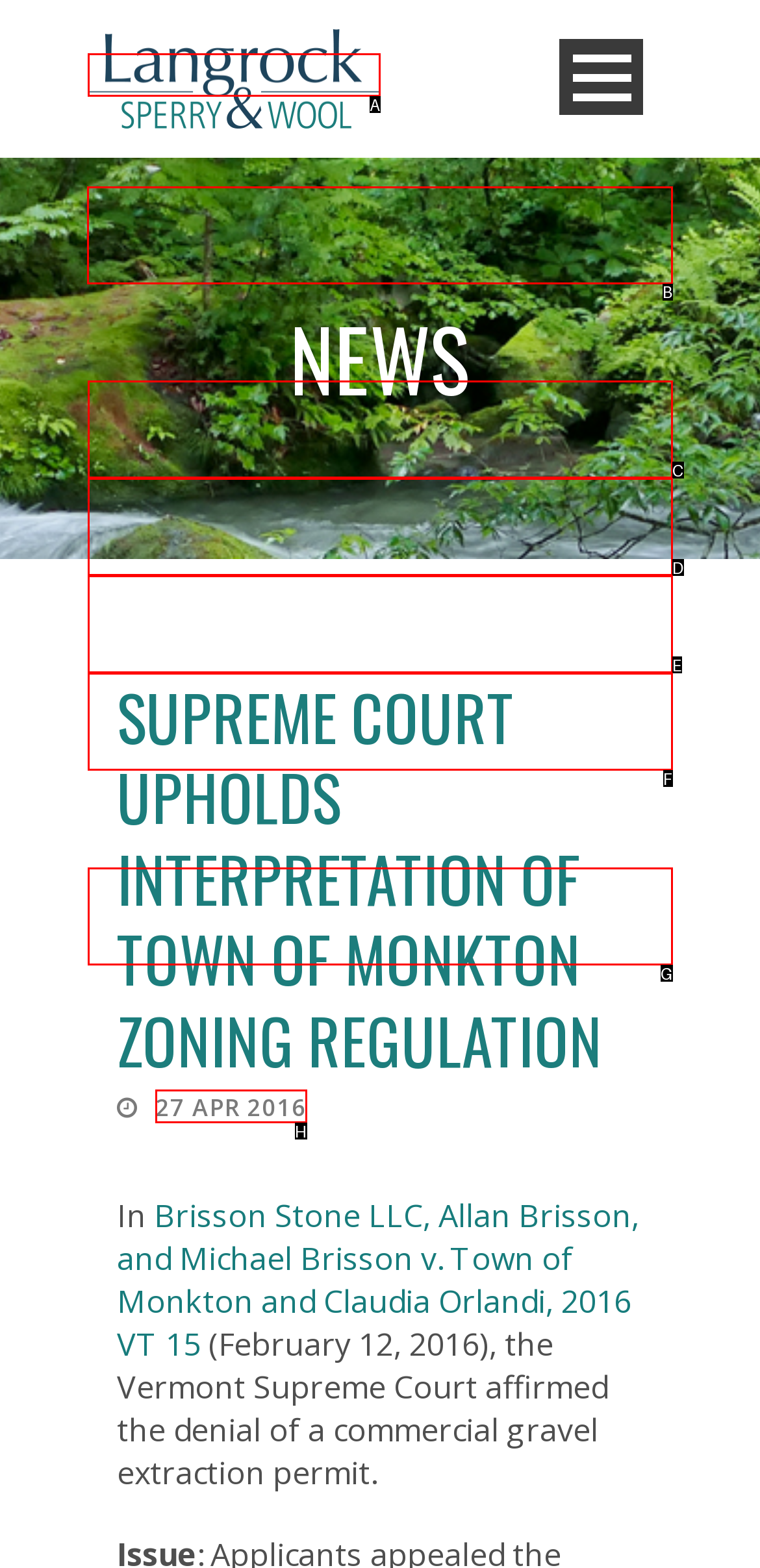Choose the HTML element that should be clicked to accomplish the task: Click on the 'Home' link. Answer with the letter of the chosen option.

B